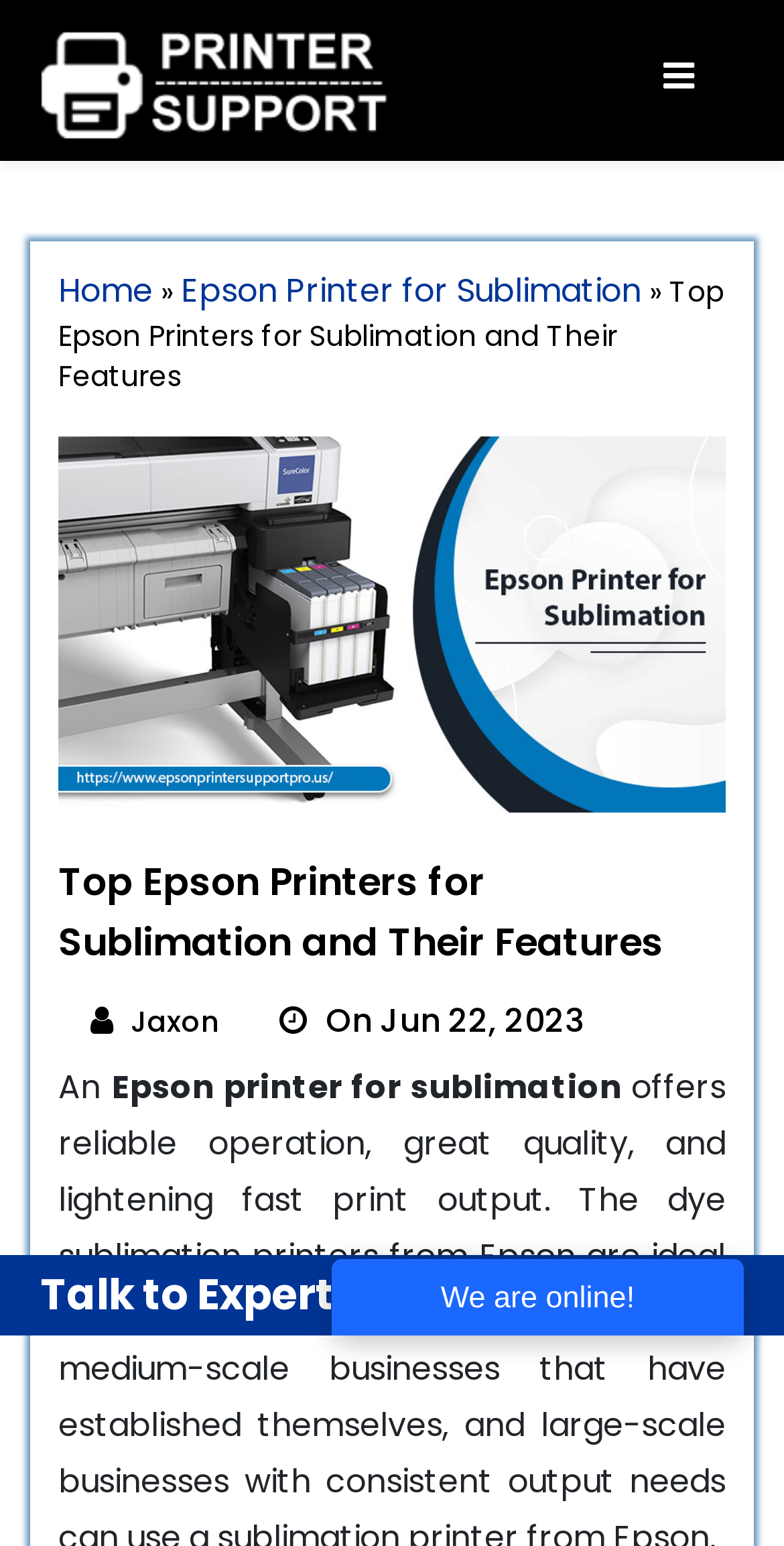What is the support number for Epson?
Using the image as a reference, deliver a detailed and thorough answer to the question.

I found the support number by looking at the link at the bottom of the page, which says 'Talk to Experts +1-205-594-6581'.